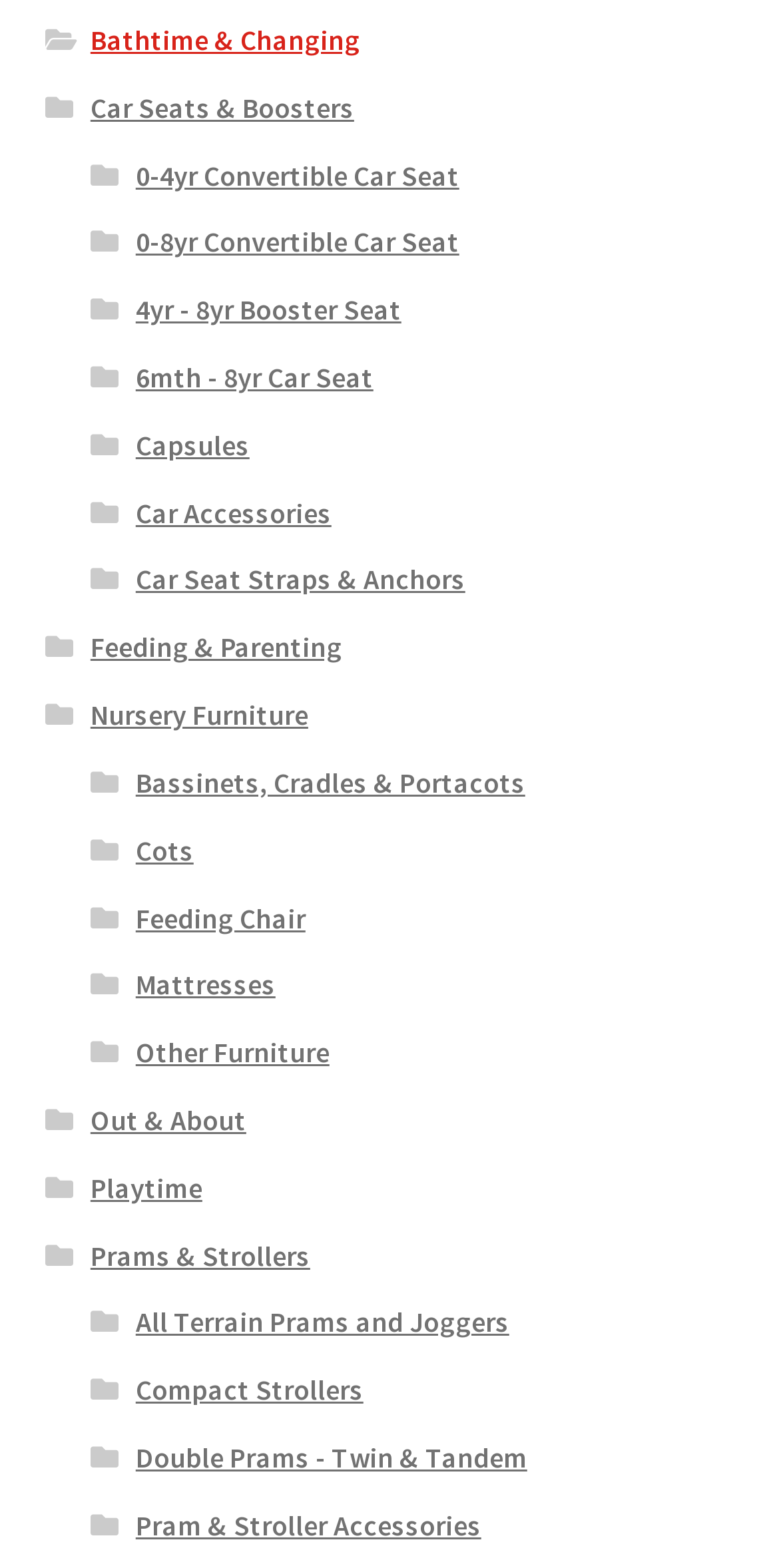Locate the bounding box coordinates of the element that needs to be clicked to carry out the instruction: "view January 2024". The coordinates should be given as four float numbers ranging from 0 to 1, i.e., [left, top, right, bottom].

None